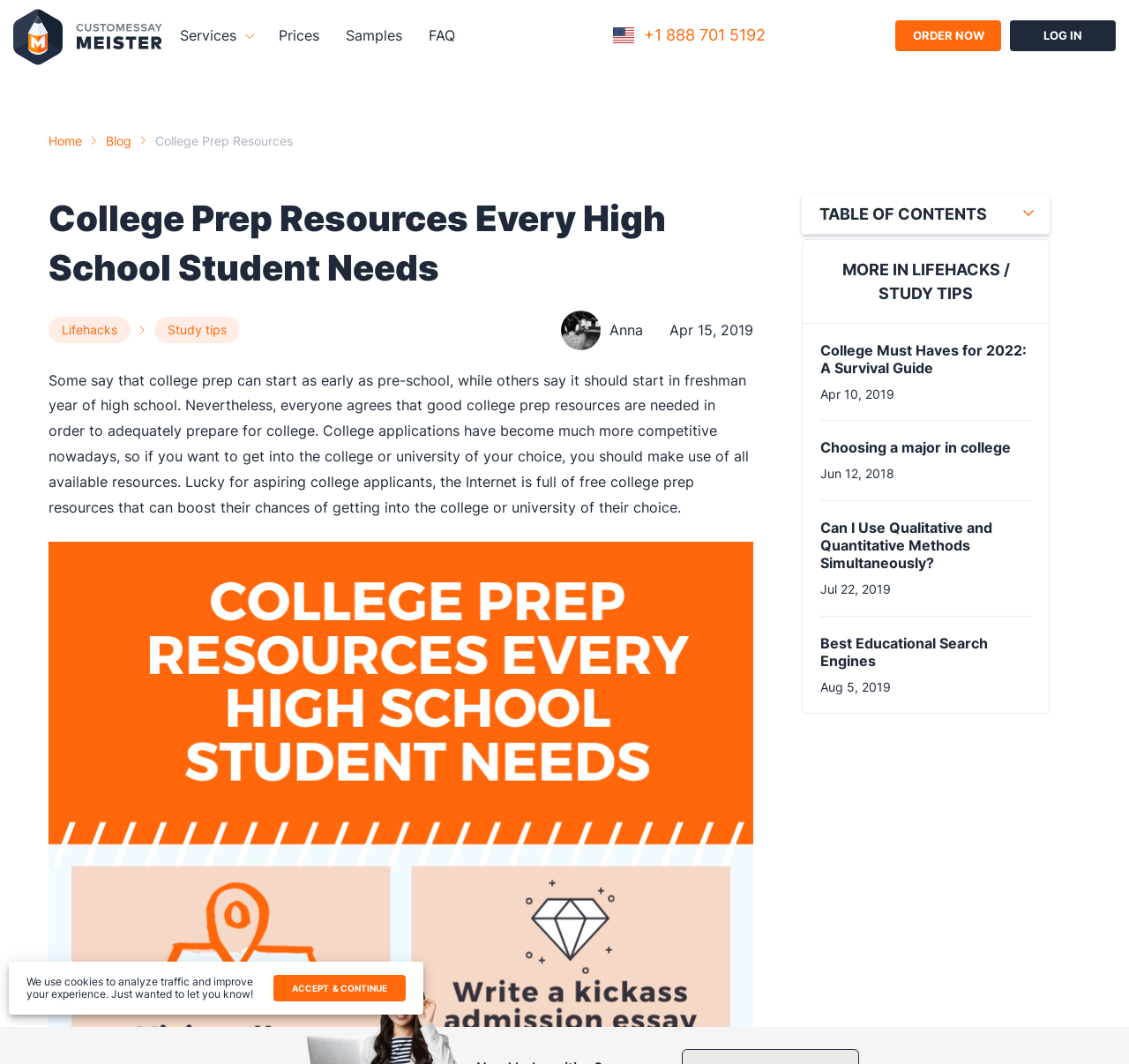Who is the author of the blog post?
Answer with a single word or short phrase according to what you see in the image.

Anna